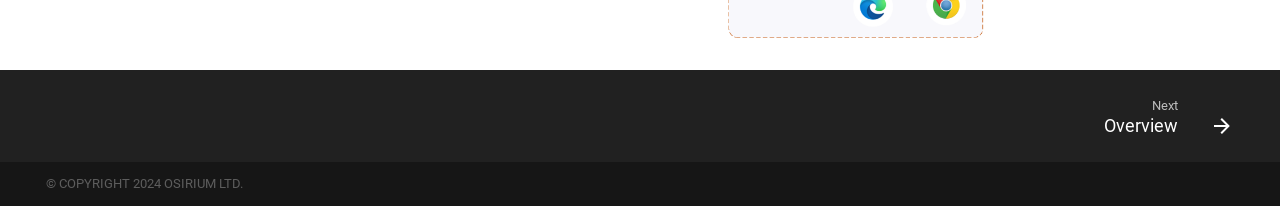Using the provided element description "Next Overview", determine the bounding box coordinates of the UI element.

[0.5, 0.358, 0.973, 0.766]